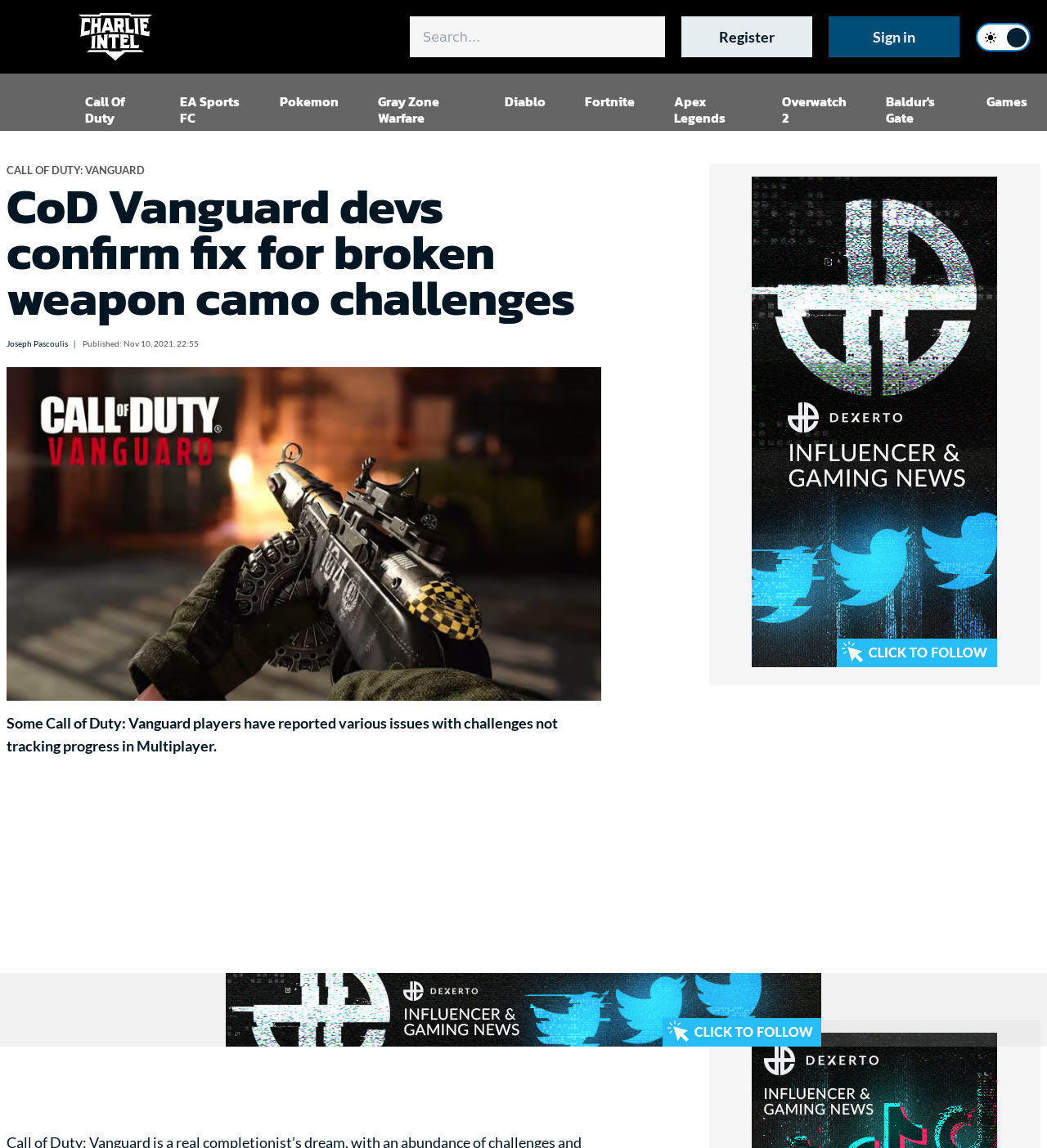Give an extensive and precise description of the webpage.

The webpage is about a news article related to Call of Duty: Vanguard. At the top, there is a navigation menu with a logo on the left and a search bar on the right. Below the navigation menu, there are several links to register and sign in, as well as two small images. 

On the left side of the page, there is a vertical menu with various game categories, including Call of Duty, EA Sports FC, Pokémon, and more. Each category has a link to a related webpage.

The main content of the page is an article about CoD Vanguard developers confirming a fix for broken weapon camo challenges in Multiplayer. The article title is "CoD Vanguard devs confirm fix for broken weapon camo challenges" and is located at the top of the main content area. Below the title, there is a link to the author's name, Joseph Pascoulis, and a timestamp indicating when the article was published.

There is an image related to CoD Vanguard pre-order bonus below the author's information. The main article text starts below the image, describing the issue with challenges not tracking progress in Multiplayer. 

On the right side of the page, there is a large advertisement iframe, and another smaller advertisement iframe is located at the bottom of the page.